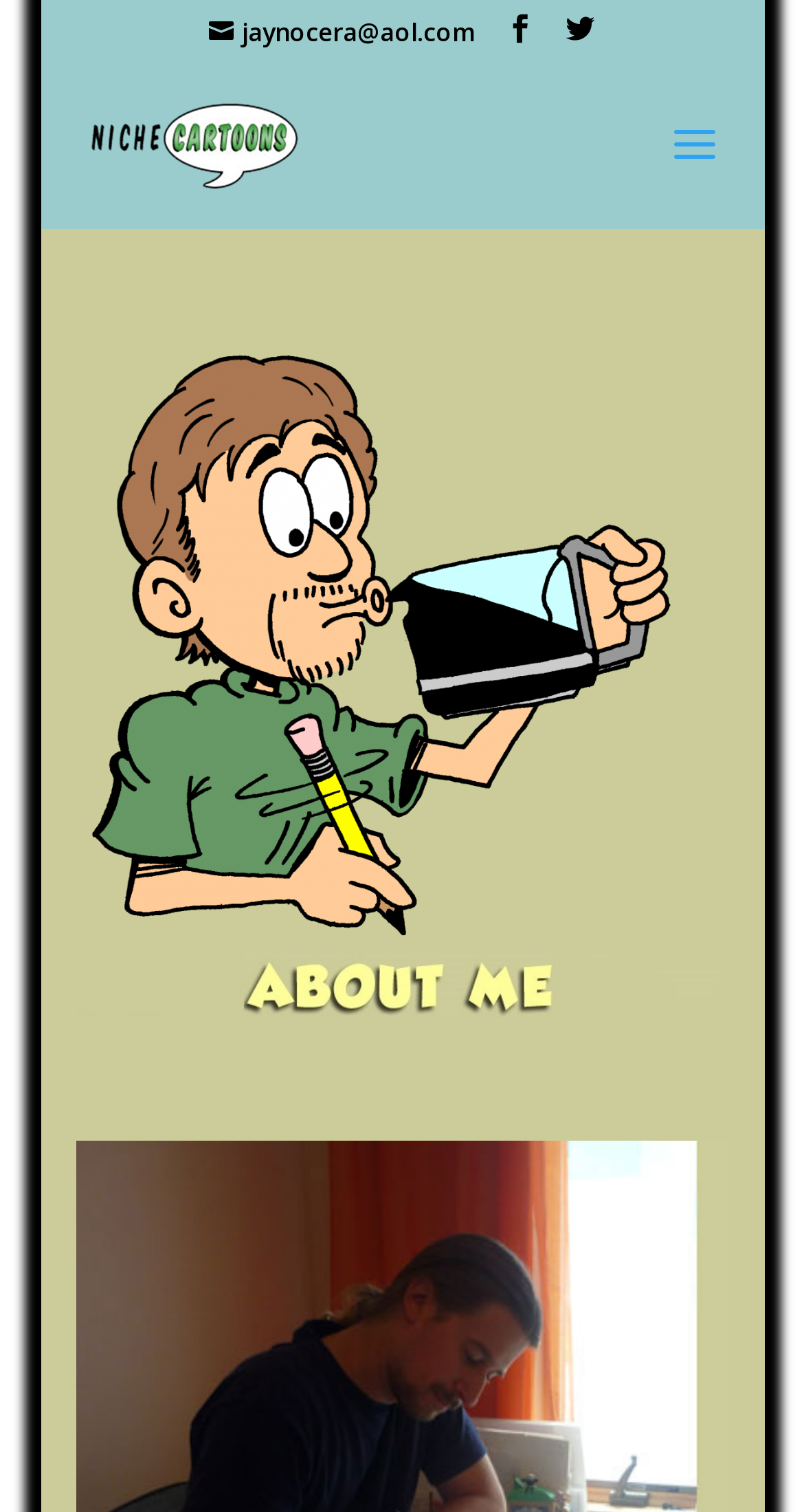Determine the bounding box for the HTML element described here: "alt="Niche Cartoons"". The coordinates should be given as [left, top, right, bottom] with each number being a float between 0 and 1.

[0.105, 0.082, 0.376, 0.107]